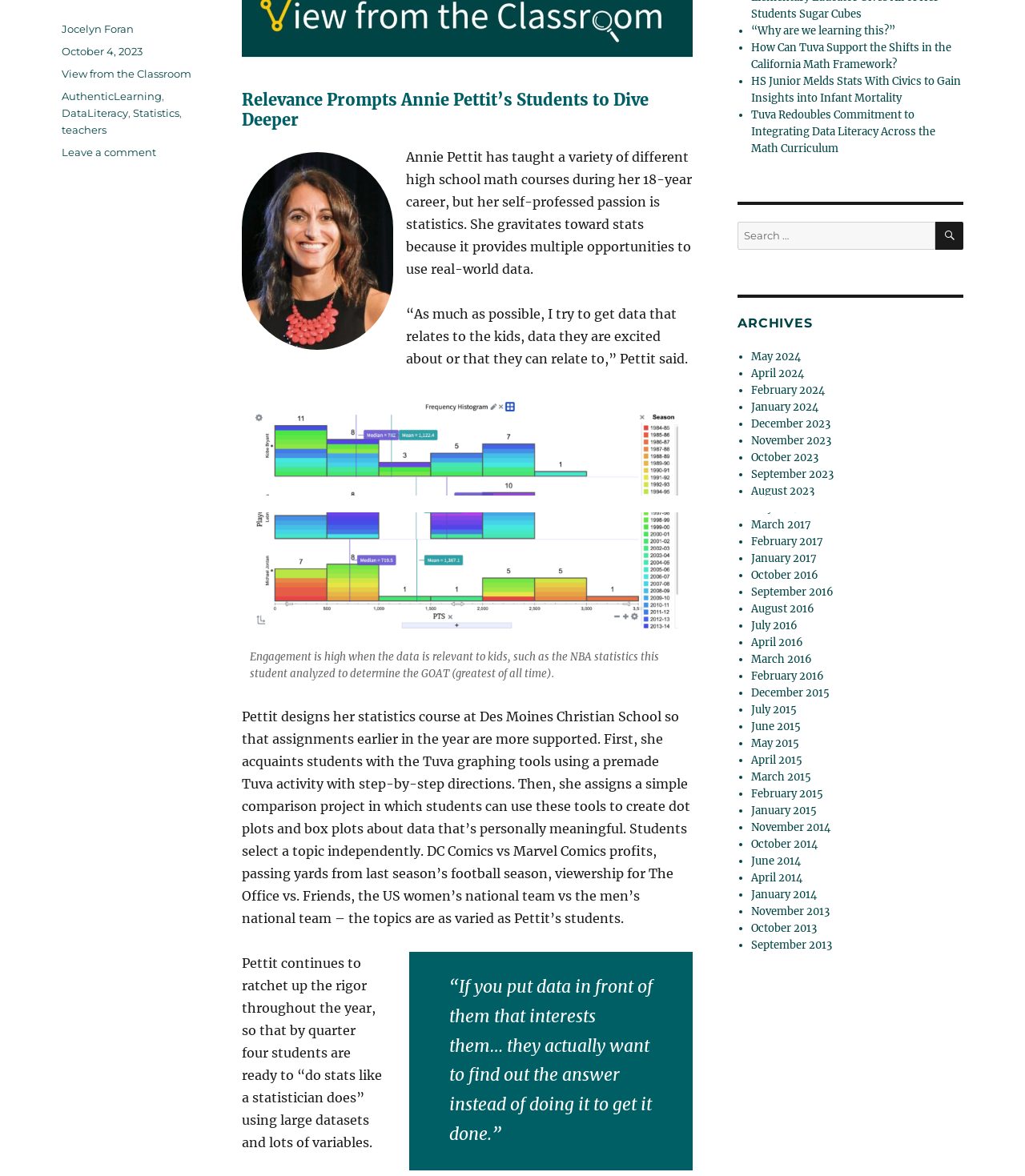For the following element description, predict the bounding box coordinates in the format (top-left x, top-left y, bottom-right x, bottom-right y). All values should be floating point numbers between 0 and 1. Description: Back in our Future

None